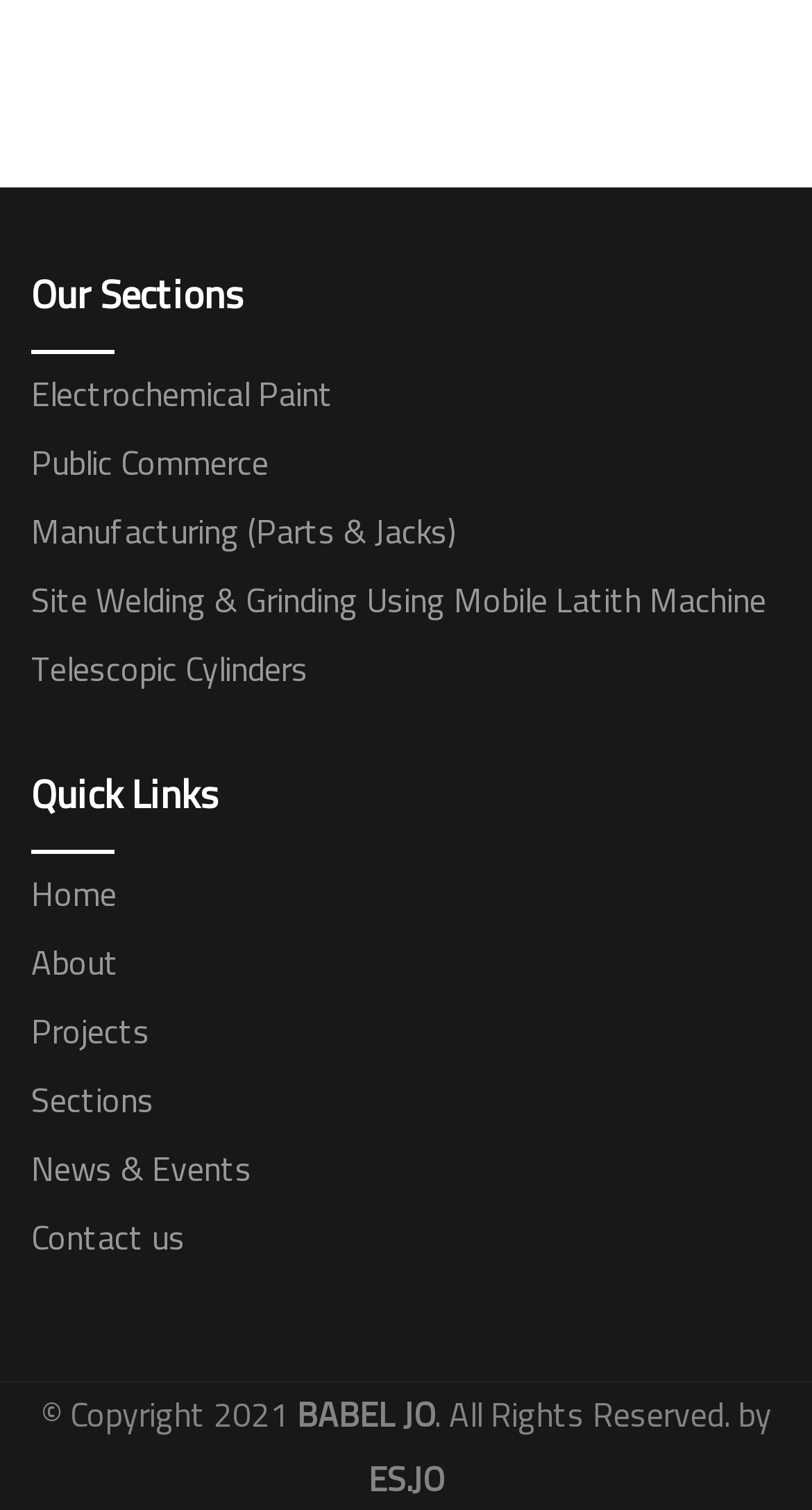Examine the image and give a thorough answer to the following question:
How many sections are listed?

I counted the number of links under the 'Our Sections' heading, which are 'Electrochemical Paint', 'Public Commerce', 'Manufacturing (Parts & Jacks)', 'Site Welding & Grinding Using Mobile Latith Machine', and 'Telescopic Cylinders'. There are 5 links in total.